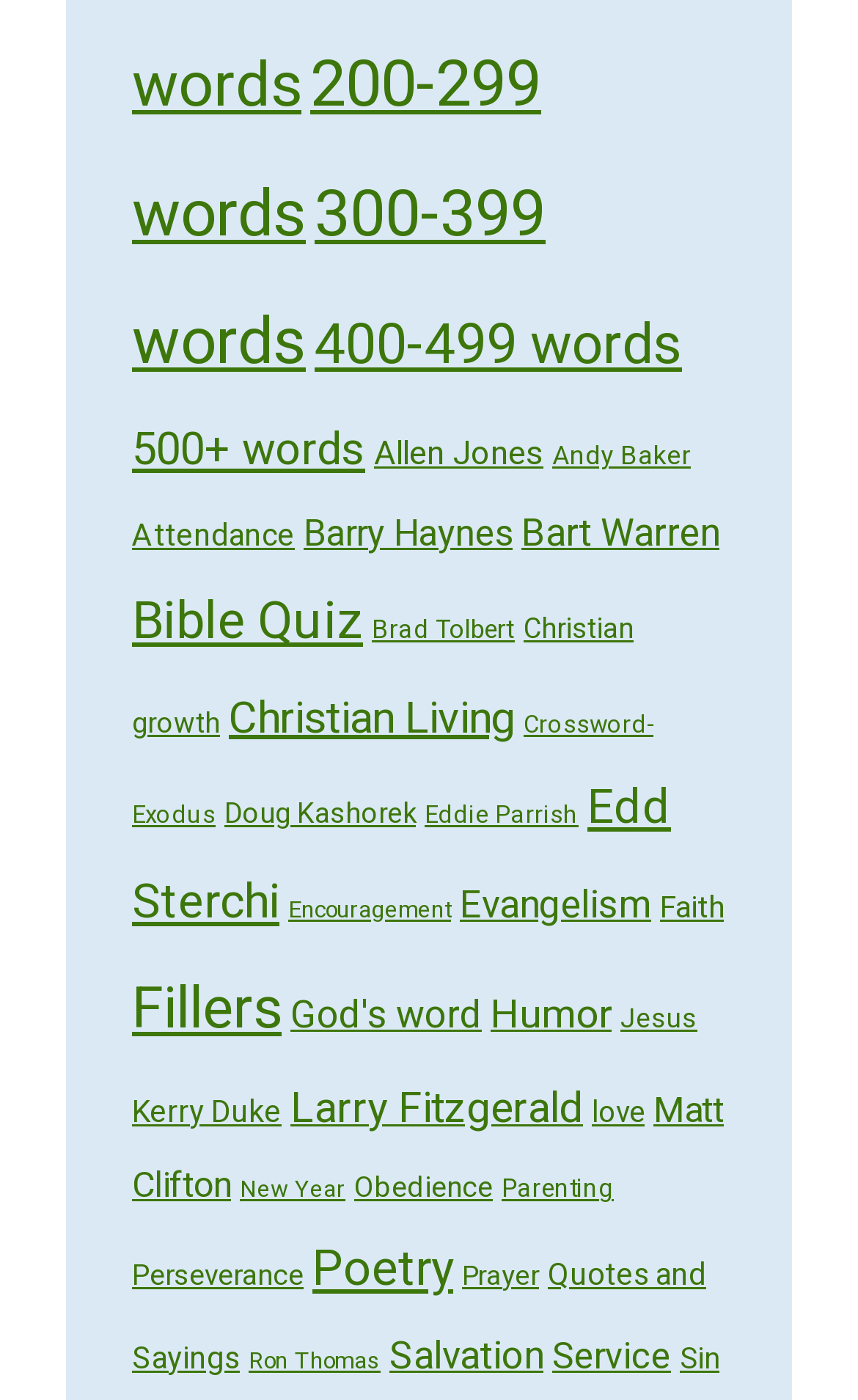Please identify the bounding box coordinates of the clickable region that I should interact with to perform the following instruction: "Browse 200-299 words". The coordinates should be expressed as four float numbers between 0 and 1, i.e., [left, top, right, bottom].

[0.154, 0.027, 0.631, 0.186]